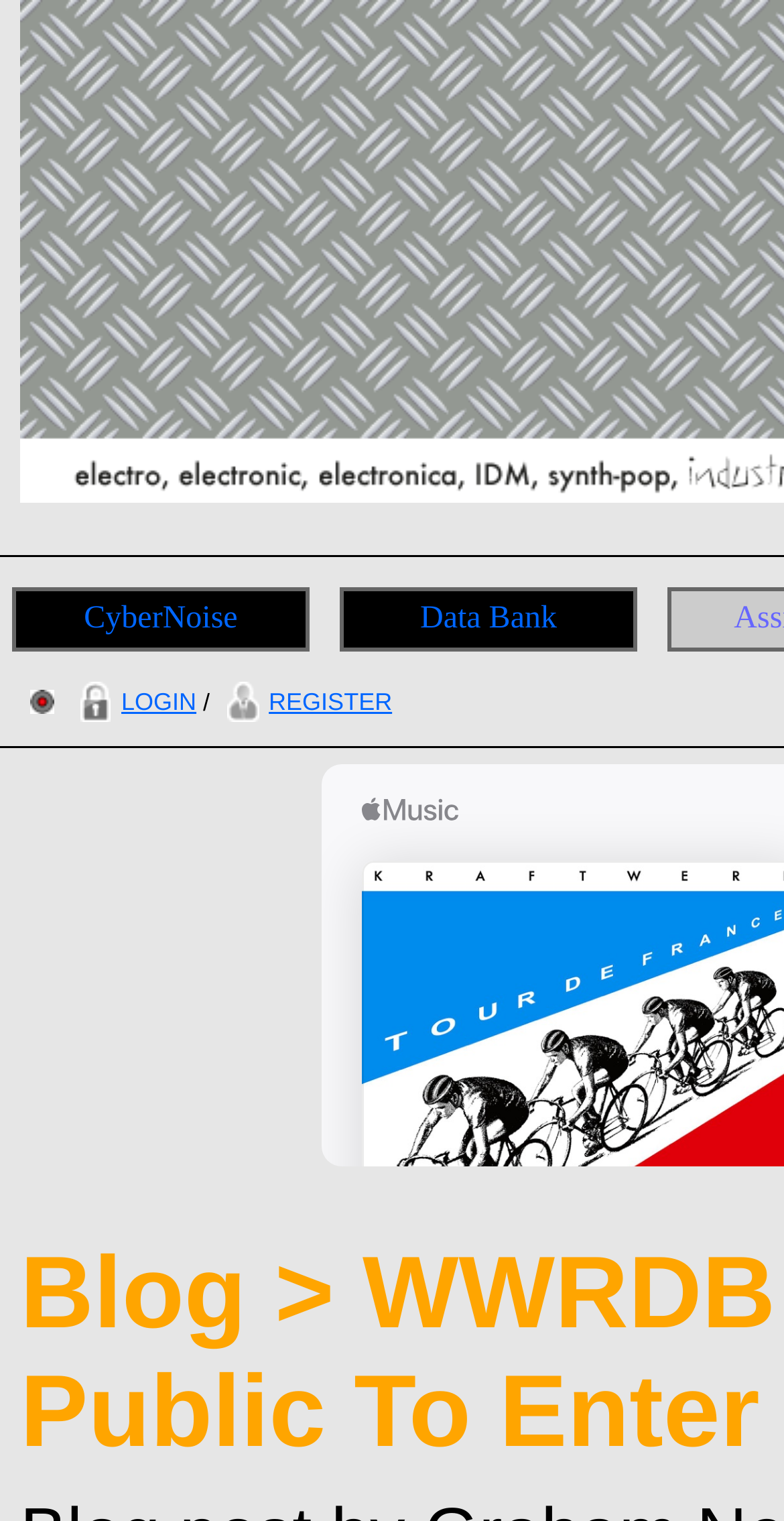What is the position of the 'REGISTER' button?
Offer a detailed and full explanation in response to the question.

By examining the bounding box coordinates of the 'REGISTER' button, we can see that it is positioned to the right of the 'LOGIN' button, indicating that they are next to each other.